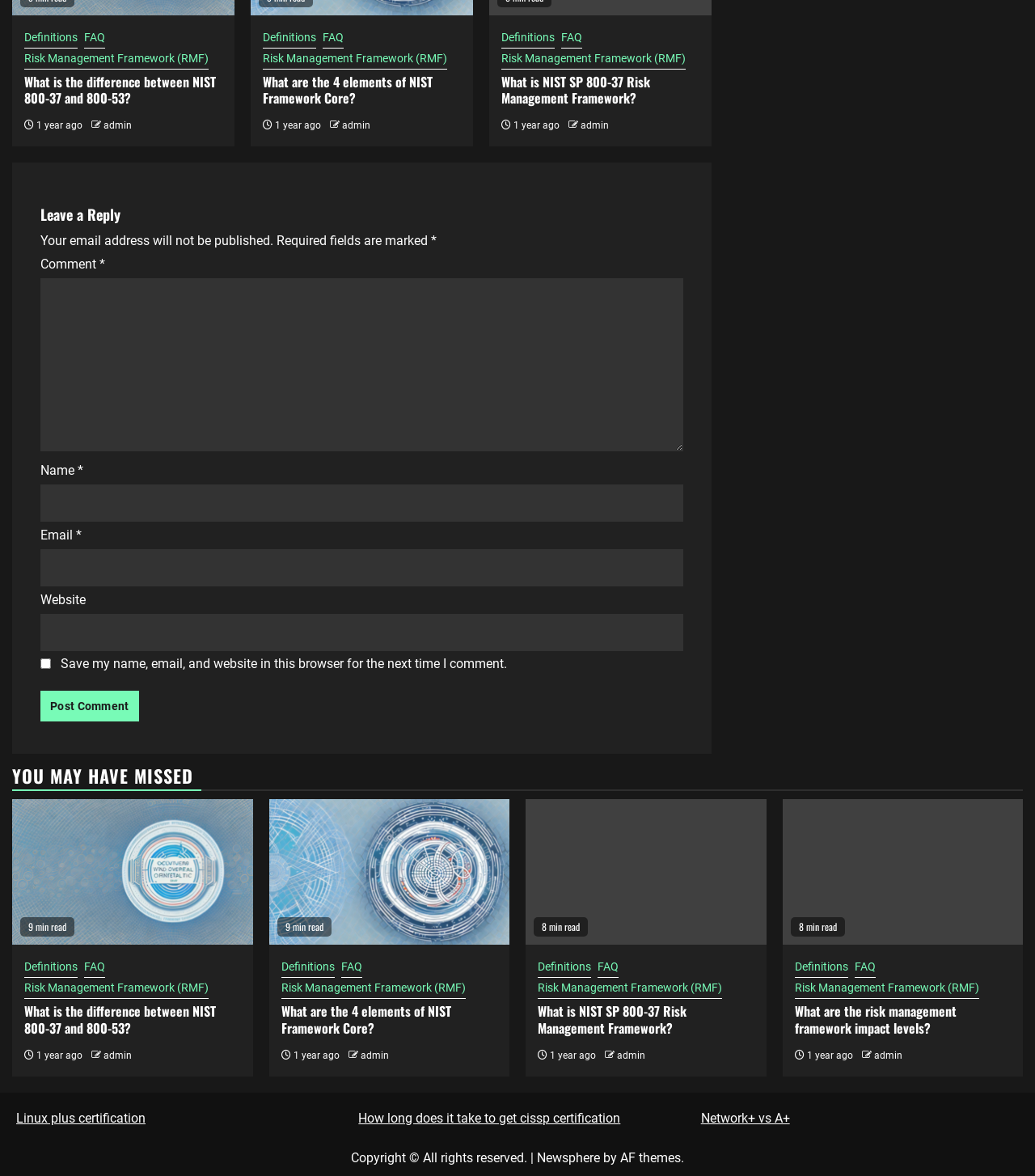Identify the bounding box coordinates of the clickable region necessary to fulfill the following instruction: "Click on 'Risk Management Framework (RMF)'". The bounding box coordinates should be four float numbers between 0 and 1, i.e., [left, top, right, bottom].

[0.023, 0.042, 0.202, 0.059]